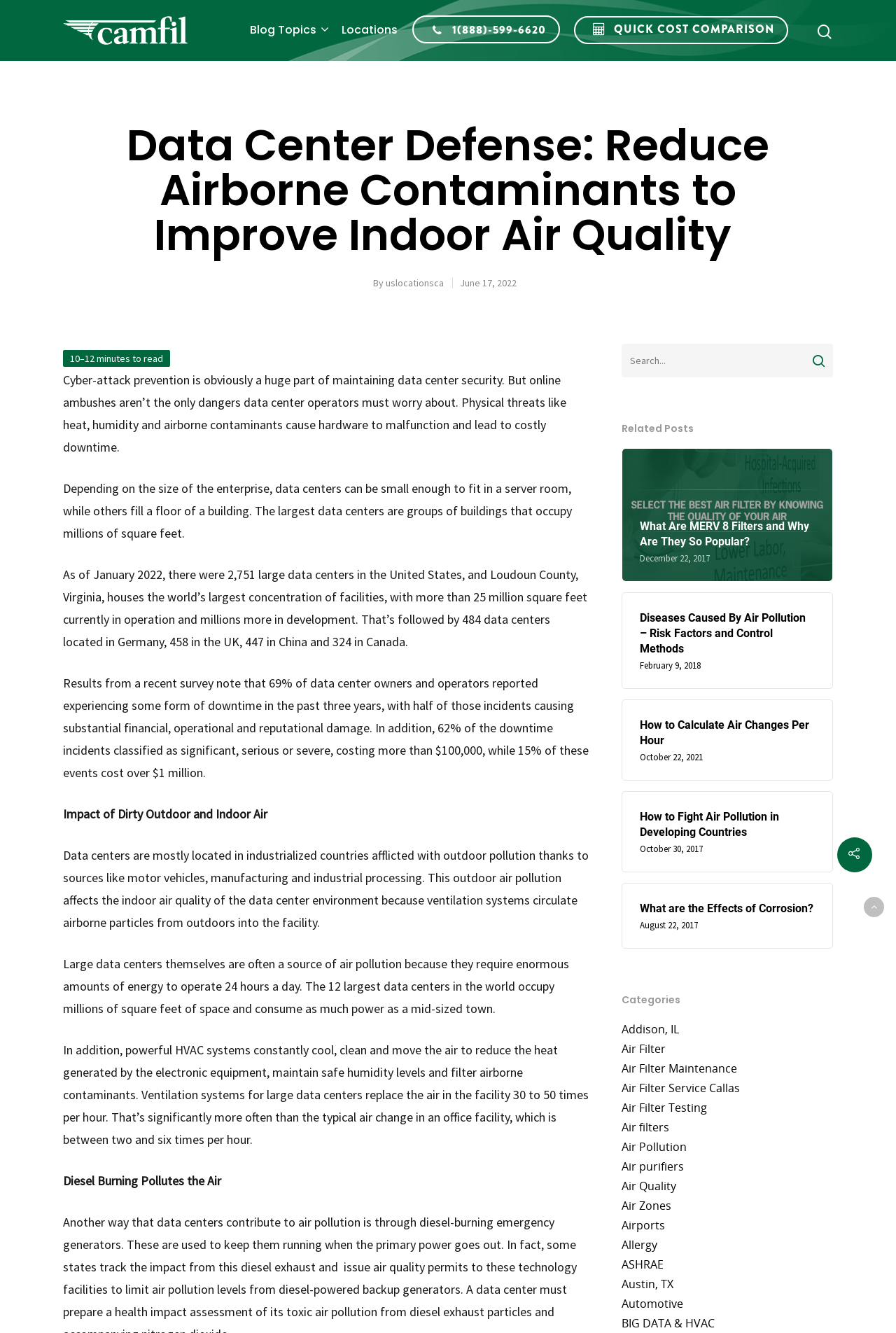How often do ventilation systems in large data centers replace the air?
Answer with a single word or phrase by referring to the visual content.

30 to 50 times per hour